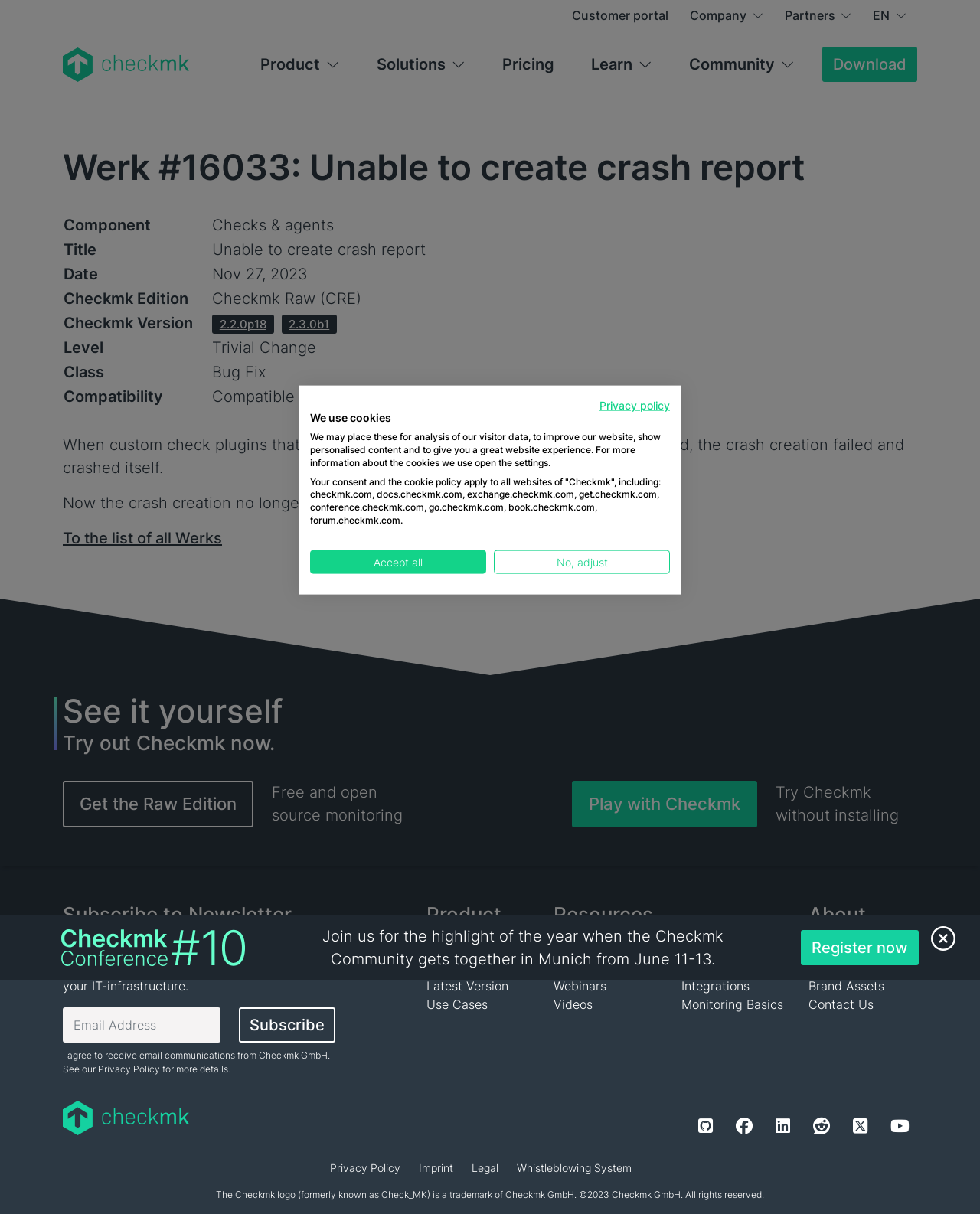Give a detailed account of the webpage's layout and content.

The webpage is about a specific issue, "Werk #16033: Unable to create crash report", and its resolution. At the top, there is a navigation menu with links to "Customer portal", "Company", "Partners", and "EN". Below this, there is a logo and a link to "Checkmk". 

The main content area is divided into two sections. The left section has a table with details about the issue, including "Component", "Title", "Date", "Checkmk Edition", "Checkmk Version", "Level", "Class", and "Compatibility". The right section has a brief description of the issue and its resolution.

Below the table, there are two paragraphs of text explaining the issue and its fix. There is also a link to "To the list of all Werks". 

Further down, there are several calls-to-action, including "Get the Raw Edition", "Play with Checkmk", and "Try out Checkmk now". There is also a section to subscribe to a newsletter, with a text box to enter an email address and a button to subscribe.

At the bottom of the page, there are links to various resources, including "Features", "Pricing", "Latest Version", "Use Cases", "Docs", "Forum", "Webinars", "Videos", "Trainings", "Blog", "Integrations", and "Monitoring Basics". There is also a section with links to "About" and other related pages.